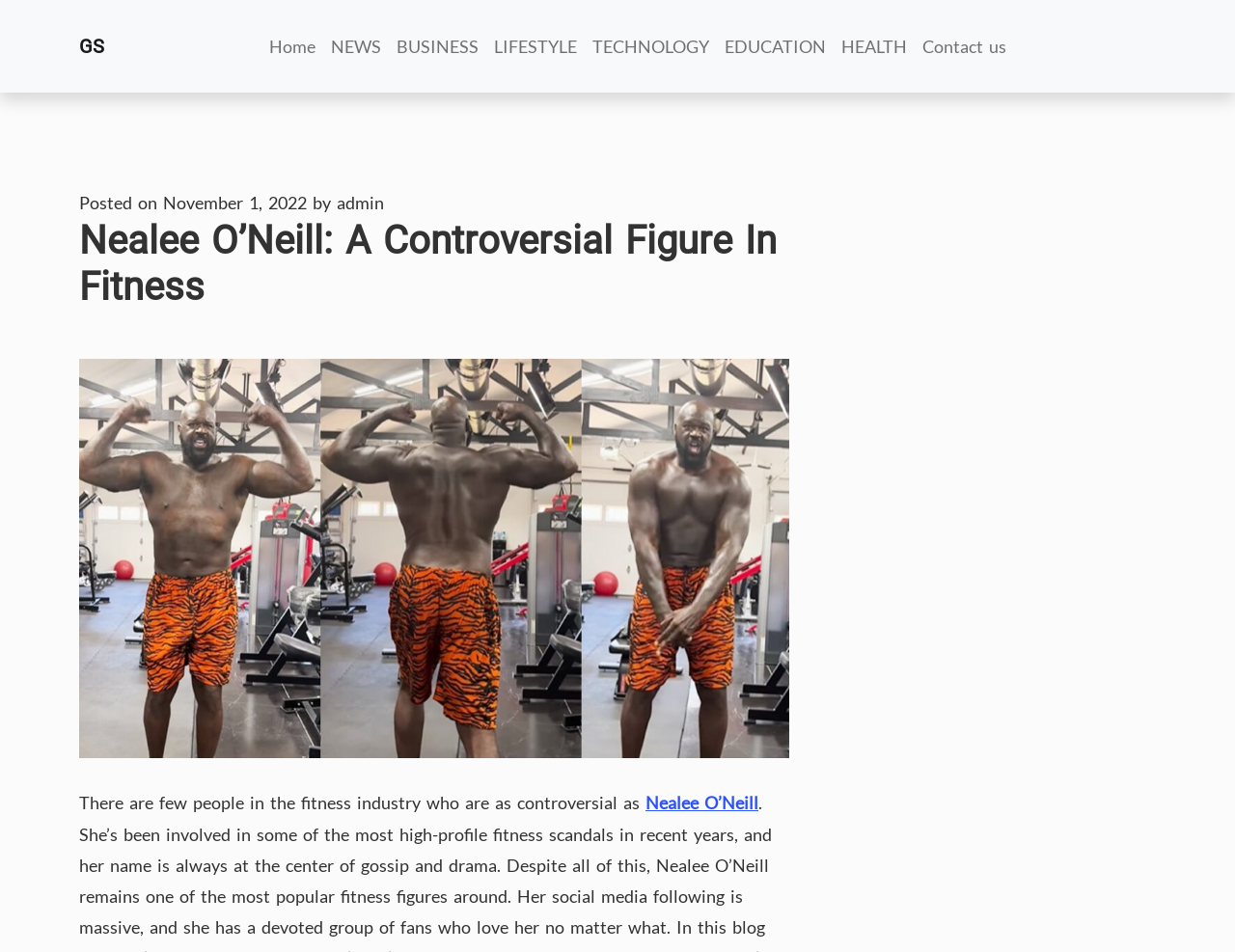Provide the bounding box coordinates for the UI element that is described by this text: "November 1, 2022". The coordinates should be in the form of four float numbers between 0 and 1: [left, top, right, bottom].

[0.132, 0.202, 0.248, 0.224]